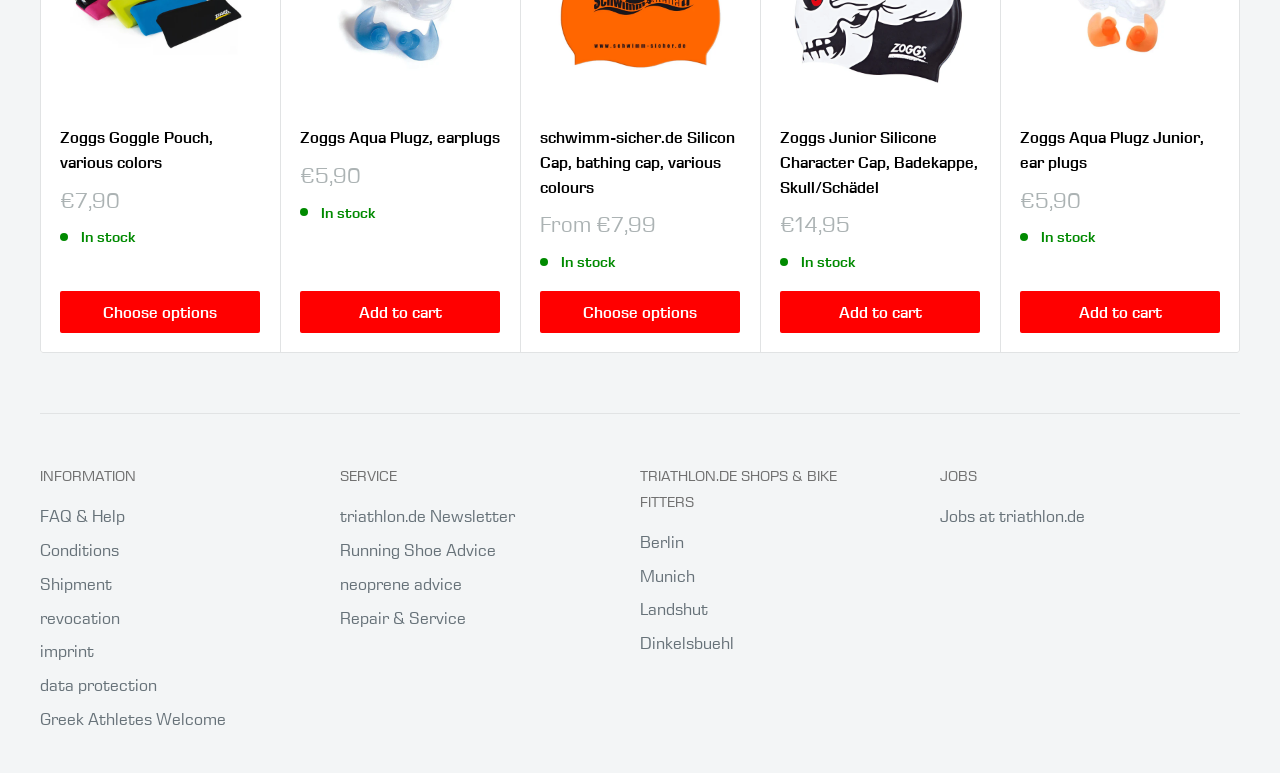Highlight the bounding box coordinates of the region I should click on to meet the following instruction: "Click the 'Add to cart' button for Zoggs Goggle Pouch".

[0.234, 0.376, 0.391, 0.431]